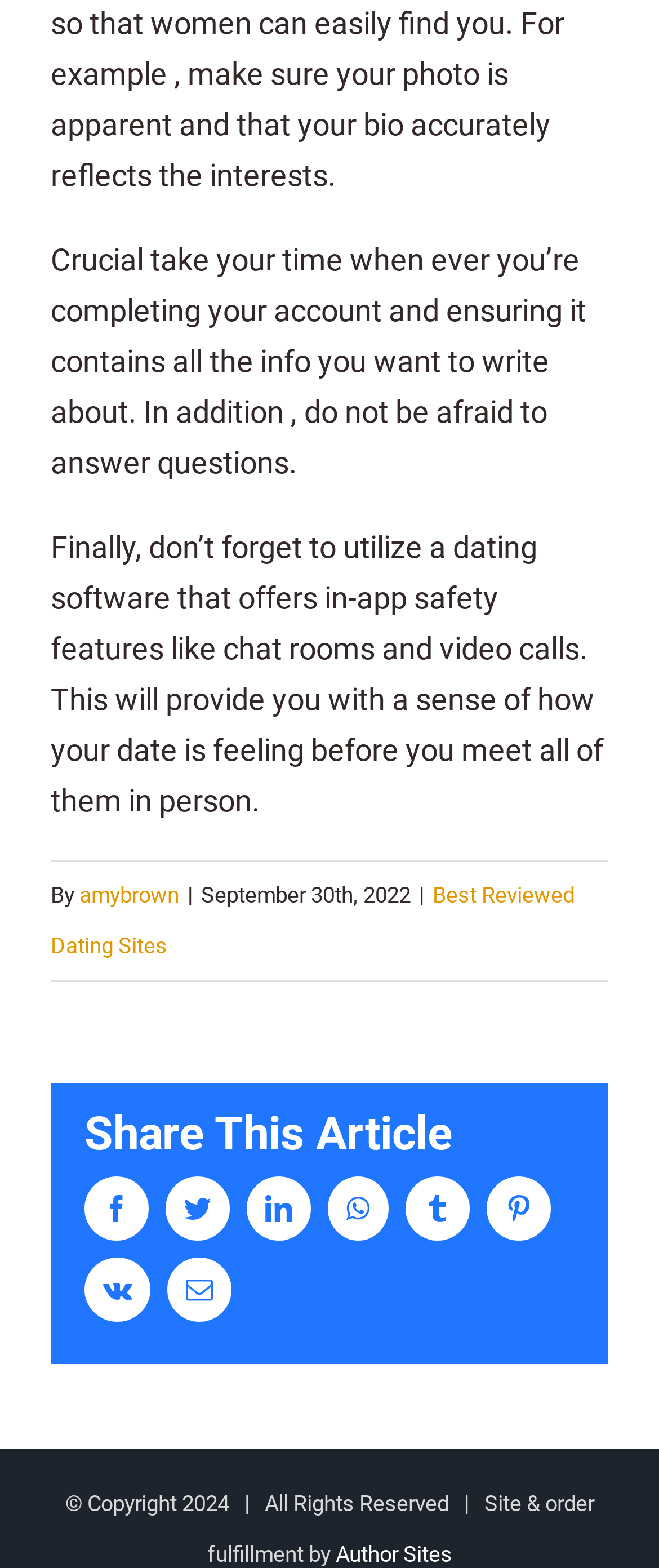Please find the bounding box coordinates of the element's region to be clicked to carry out this instruction: "Share this article on Facebook".

[0.128, 0.75, 0.226, 0.791]